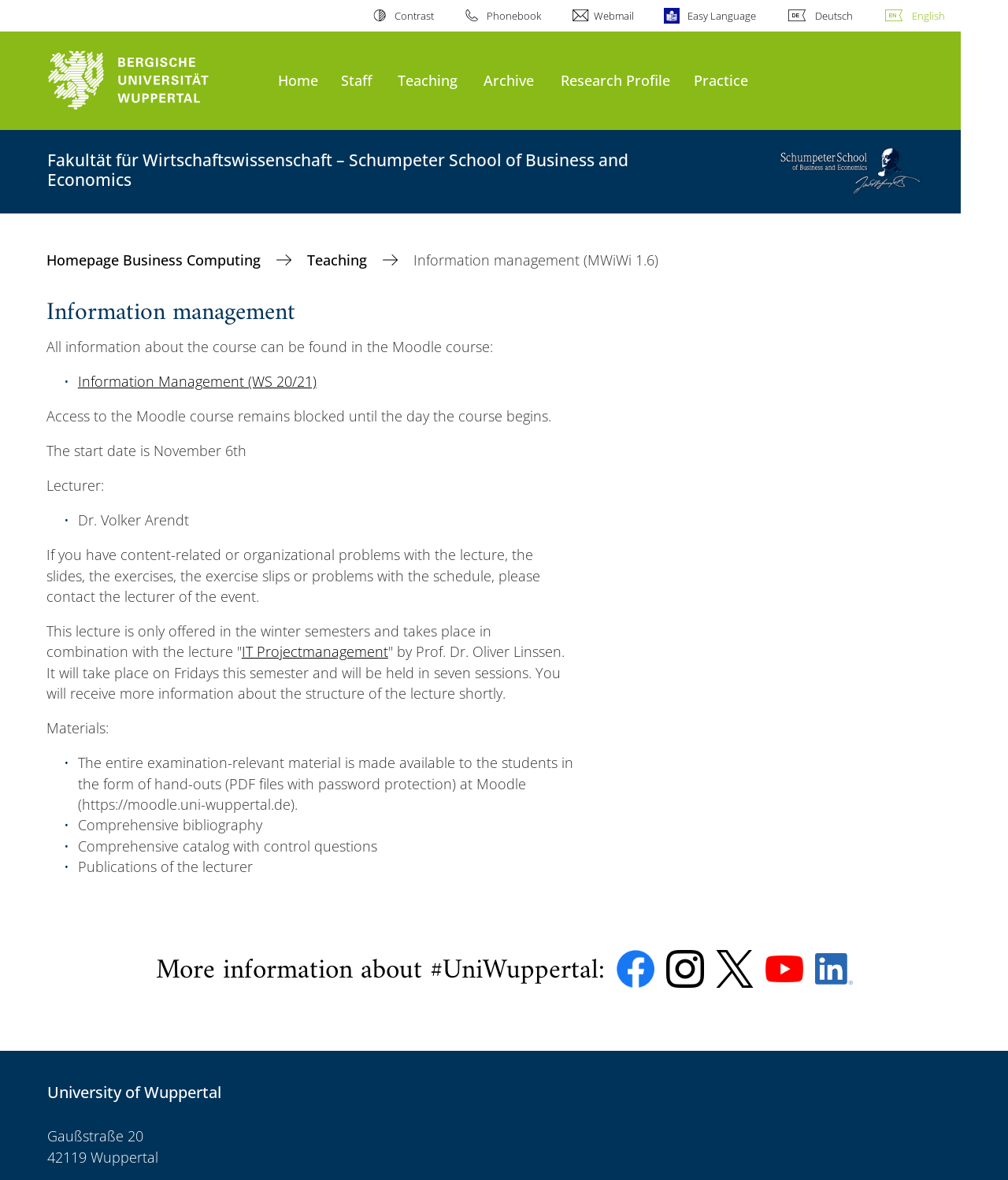Determine the bounding box coordinates of the clickable element necessary to fulfill the instruction: "view IT Projectmanagement lecture". Provide the coordinates as four float numbers within the 0 to 1 range, i.e., [left, top, right, bottom].

[0.24, 0.544, 0.385, 0.56]